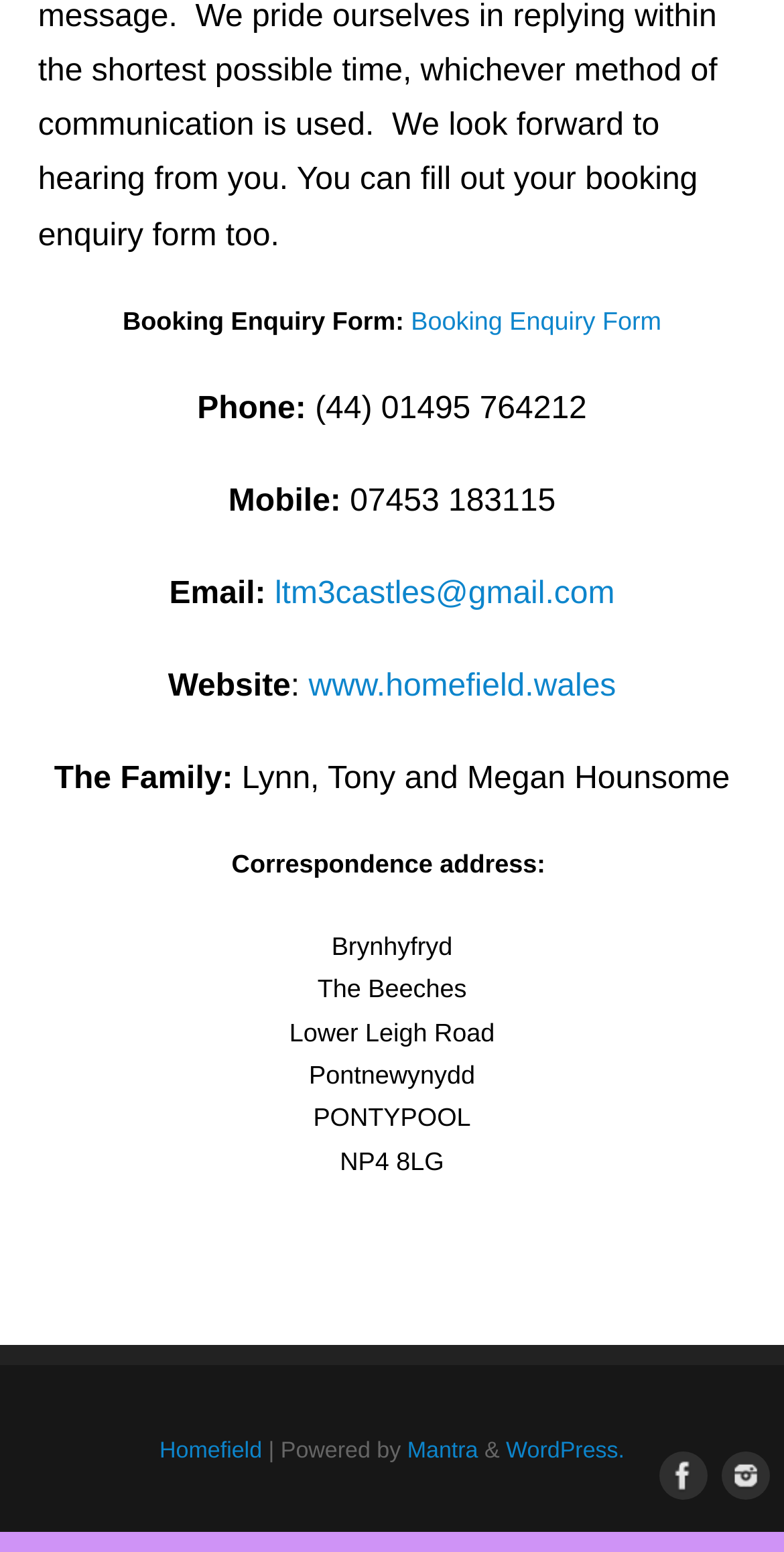Refer to the image and provide a thorough answer to this question:
What is the phone number?

I found the phone number by looking at the 'Phone:' label and the corresponding text '(44) 01495 764212' next to it.